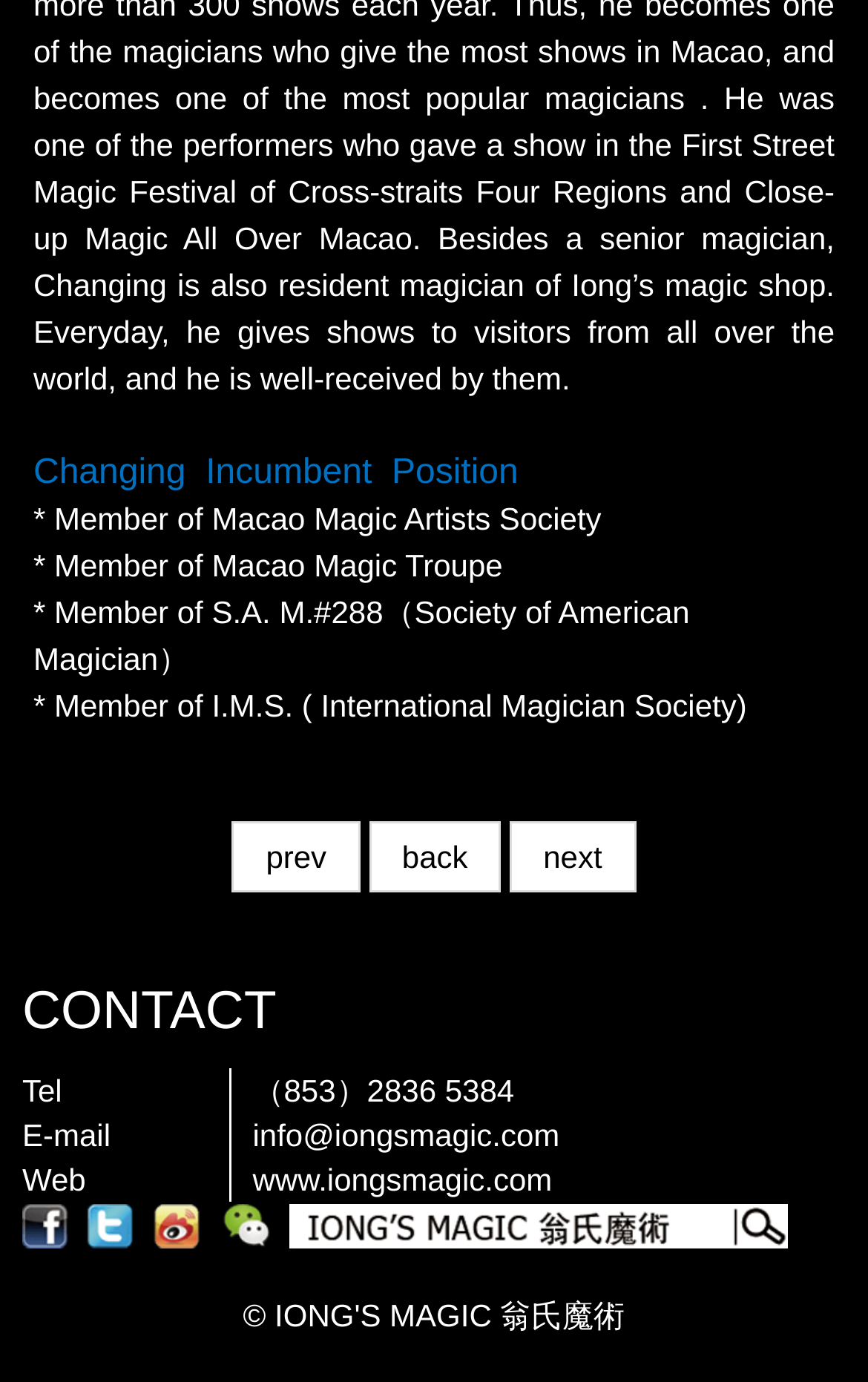Find the bounding box coordinates for the HTML element specified by: "The Guardian".

None